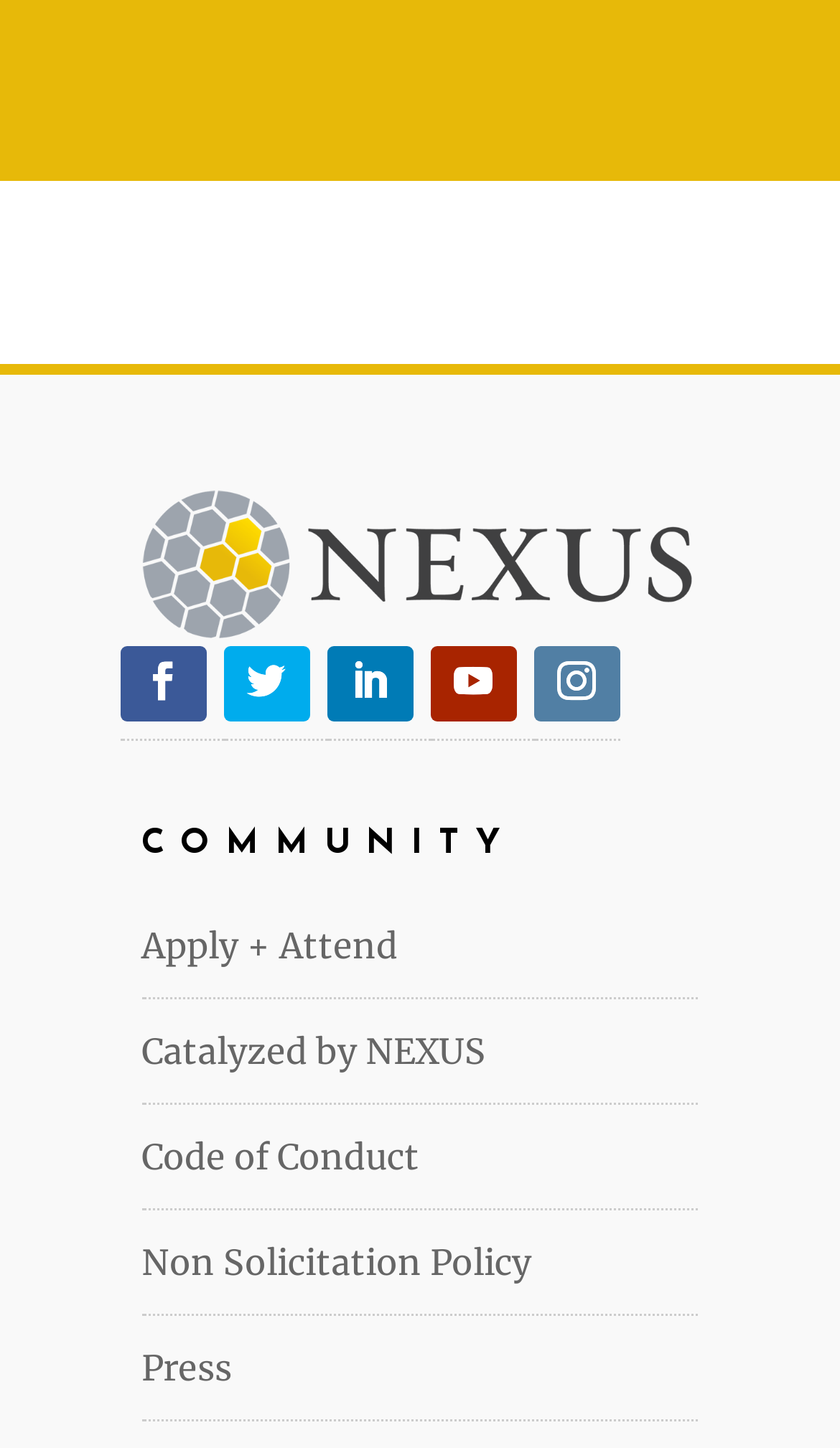Please find the bounding box coordinates of the element that you should click to achieve the following instruction: "Click on COMMUNITY". The coordinates should be presented as four float numbers between 0 and 1: [left, top, right, bottom].

[0.168, 0.568, 0.832, 0.614]